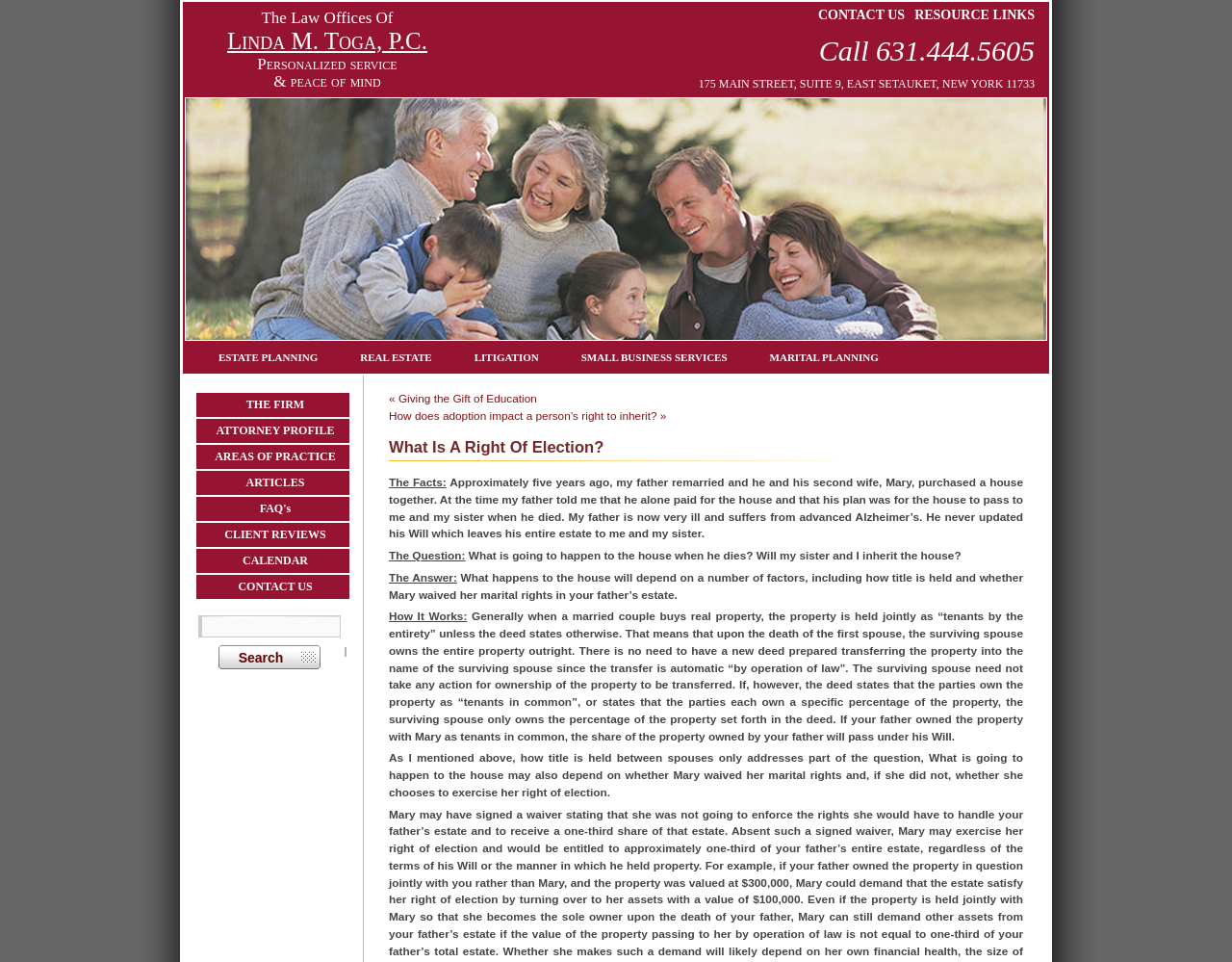Identify the bounding box coordinates of the clickable region to carry out the given instruction: "Click the 'How does adoption impact a person’s right to inherit?' link".

[0.316, 0.425, 0.541, 0.439]